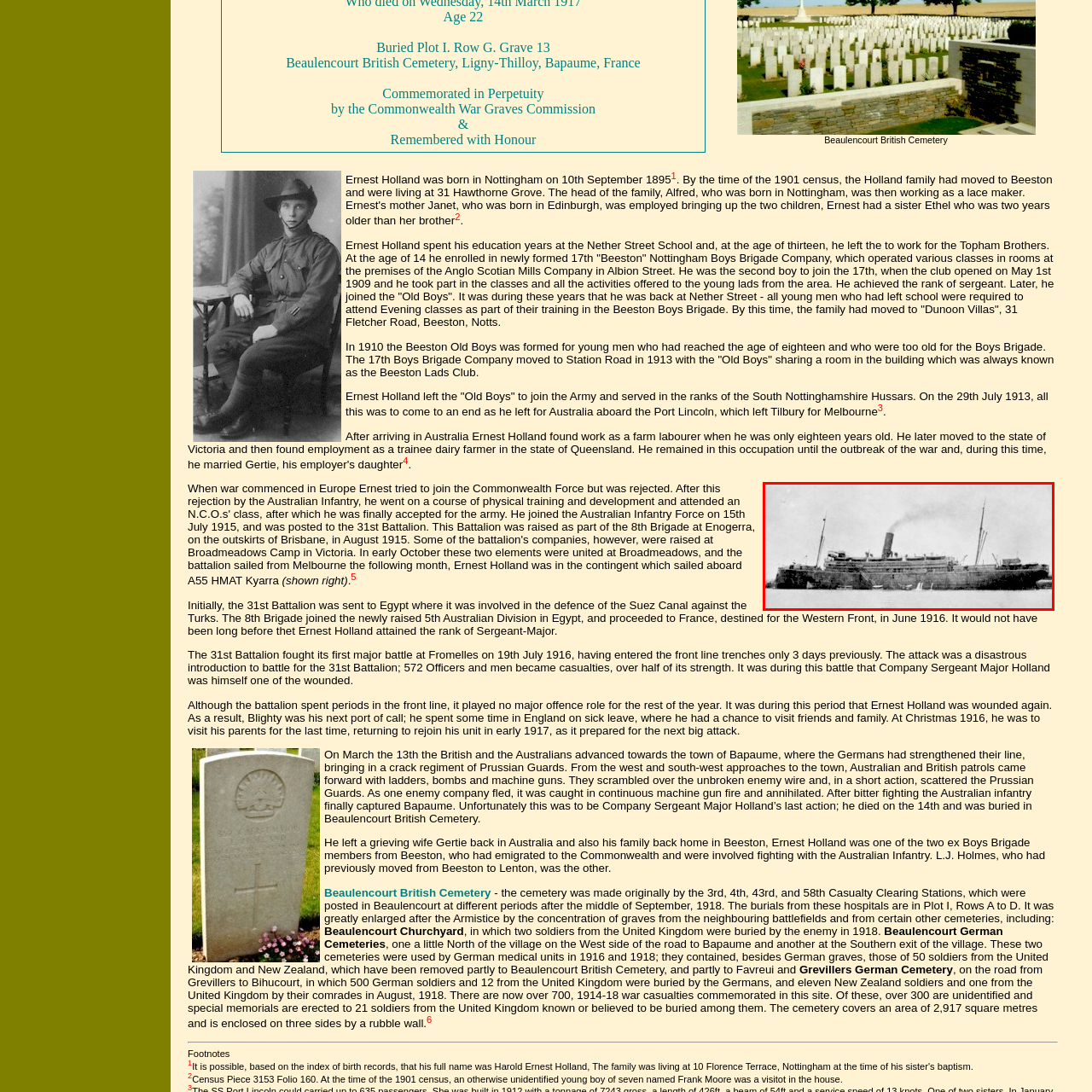Who sailed to war aboard the HMAT Kyarra?
Observe the image within the red bounding box and respond to the question with a detailed answer, relying on the image for information.

Ernest Holland, an Australian soldier, sailed to war aboard the HMAT Kyarra, which is a significant part of his story and the ship's history.